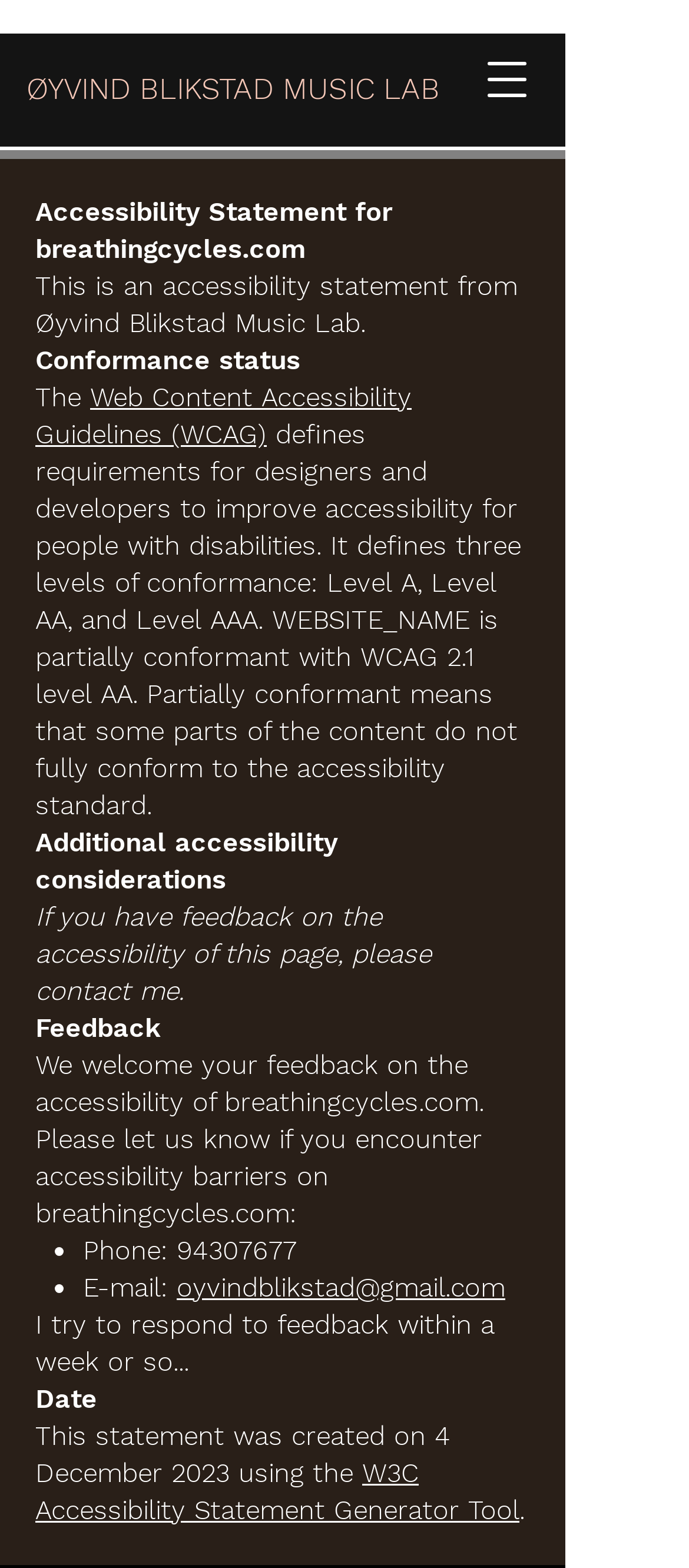Given the element description "ØYVIND BLIKSTAD MUSIC LAB", identify the bounding box of the corresponding UI element.

[0.038, 0.045, 0.638, 0.068]